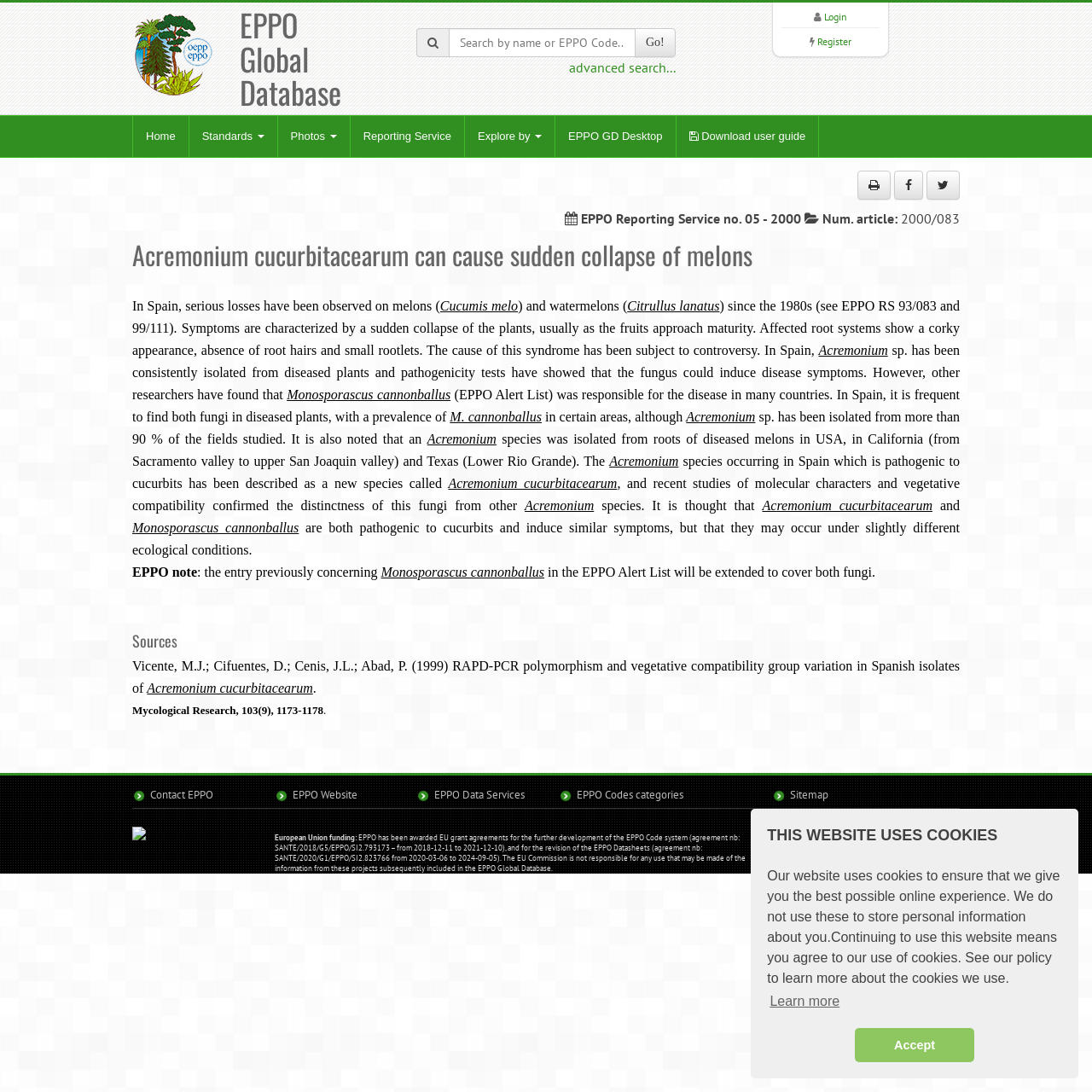What is the funding source for EPPO?
Examine the image closely and answer the question with as much detail as possible.

The webpage mentions that EPPO has been awarded EU grant agreements for the further development of the EPPO Code system and the revision of the EPPO Datasheets, indicating that the European Union is a funding source for EPPO.